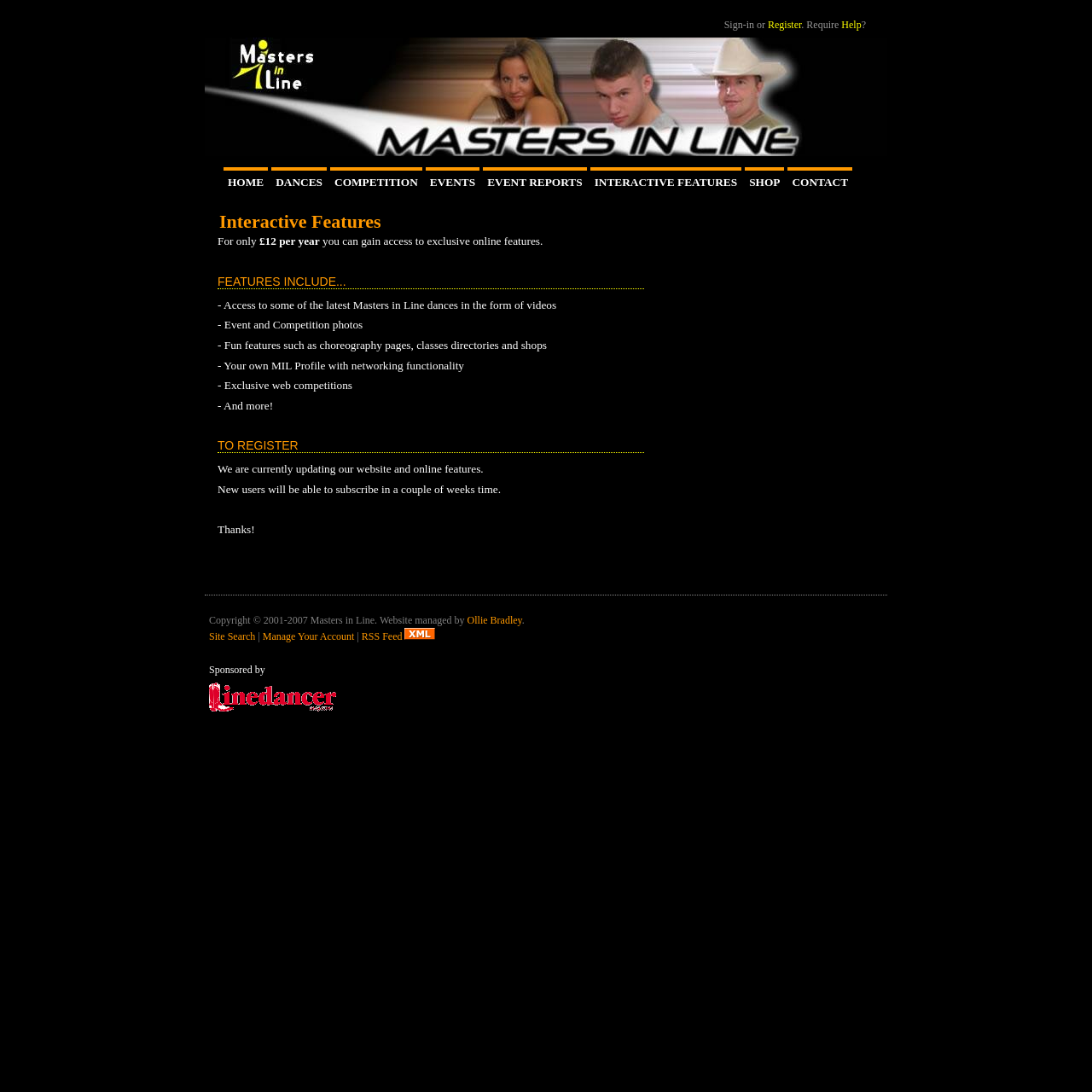Show the bounding box coordinates of the element that should be clicked to complete the task: "Manage Your Account".

[0.24, 0.578, 0.325, 0.589]